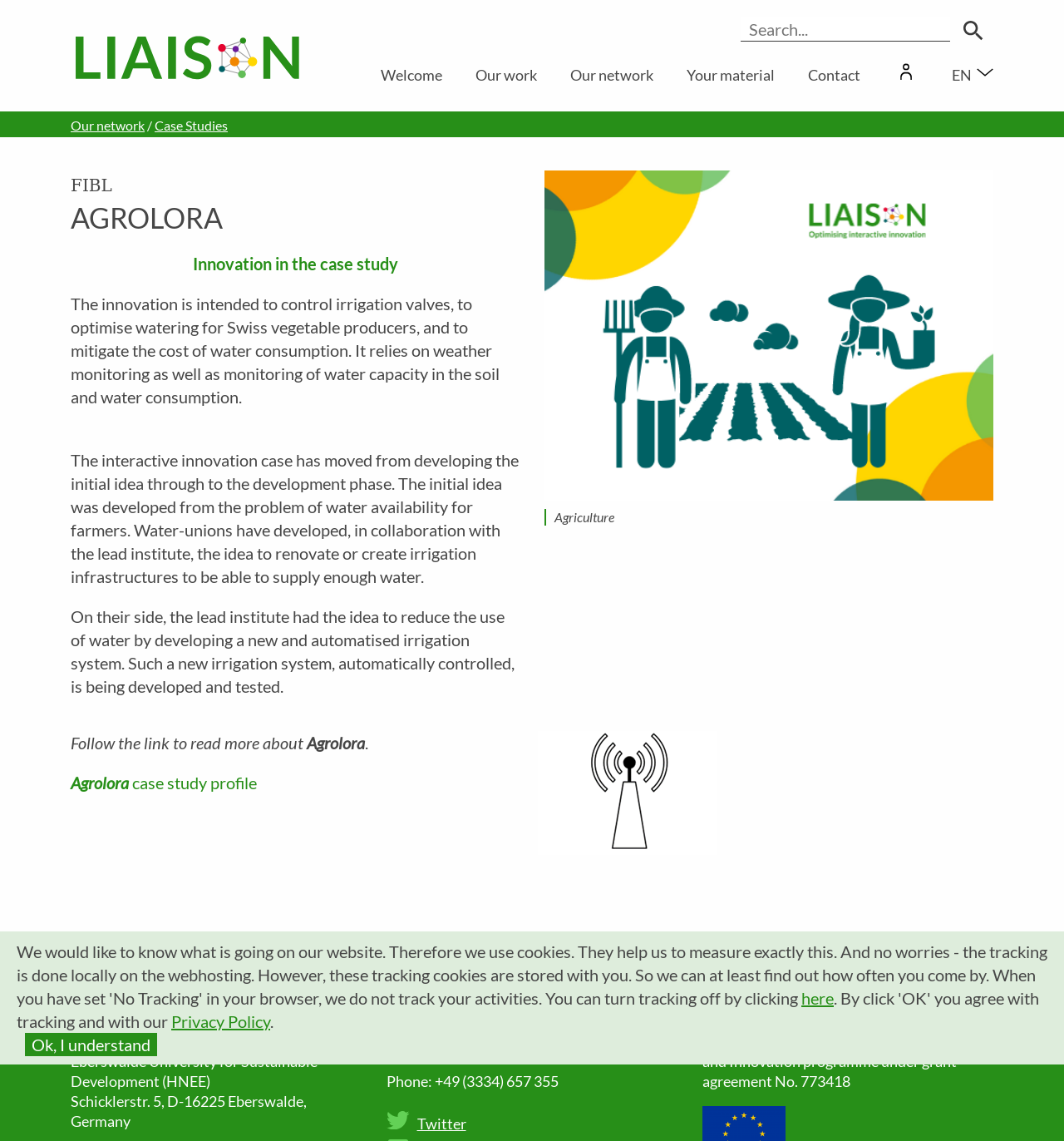Summarize the webpage in an elaborate manner.

The webpage is about AGROLORA, a project focused on innovation in case studies, specifically on controlling irrigation valves to optimize watering for Swiss vegetable producers and mitigating water consumption costs. 

At the top of the page, there is a horizontal menu bar with several menu items, including "Welcome", "Our work", "Our network", "Your material", "Contact", and "Nextcloud". Below the menu bar, there is a search box and a button on the right side. 

On the left side of the page, there are two links, "Our network" and "Case Studies", followed by an article section that takes up most of the page. The article section is divided into several parts, starting with two headings, "FIBL" and "AGROLORA". 

Below the headings, there are three paragraphs of text describing the innovation case, including the development of an automated irrigation system to reduce water consumption. There is also a figure with a caption "Agriculture" on the right side of the page. 

Further down, there is a link to read more about Agrolora, followed by a figure. The page then provides contact information, including an address, email, and phone number. There is also a link to Twitter and a note about the project's funding from the European Union's Horizon 2020 Research and Innovation programme.